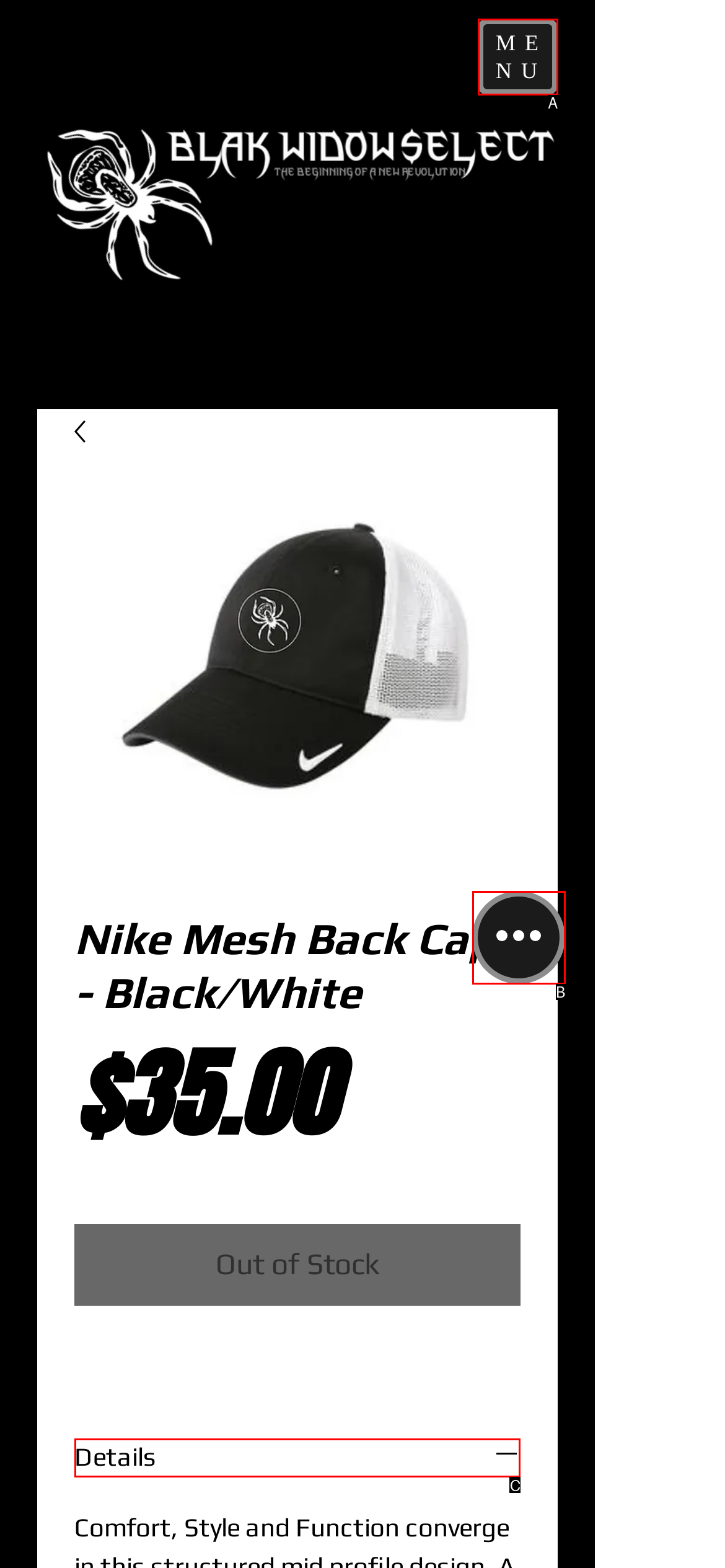Determine which option fits the element description: Details
Answer with the option’s letter directly.

C